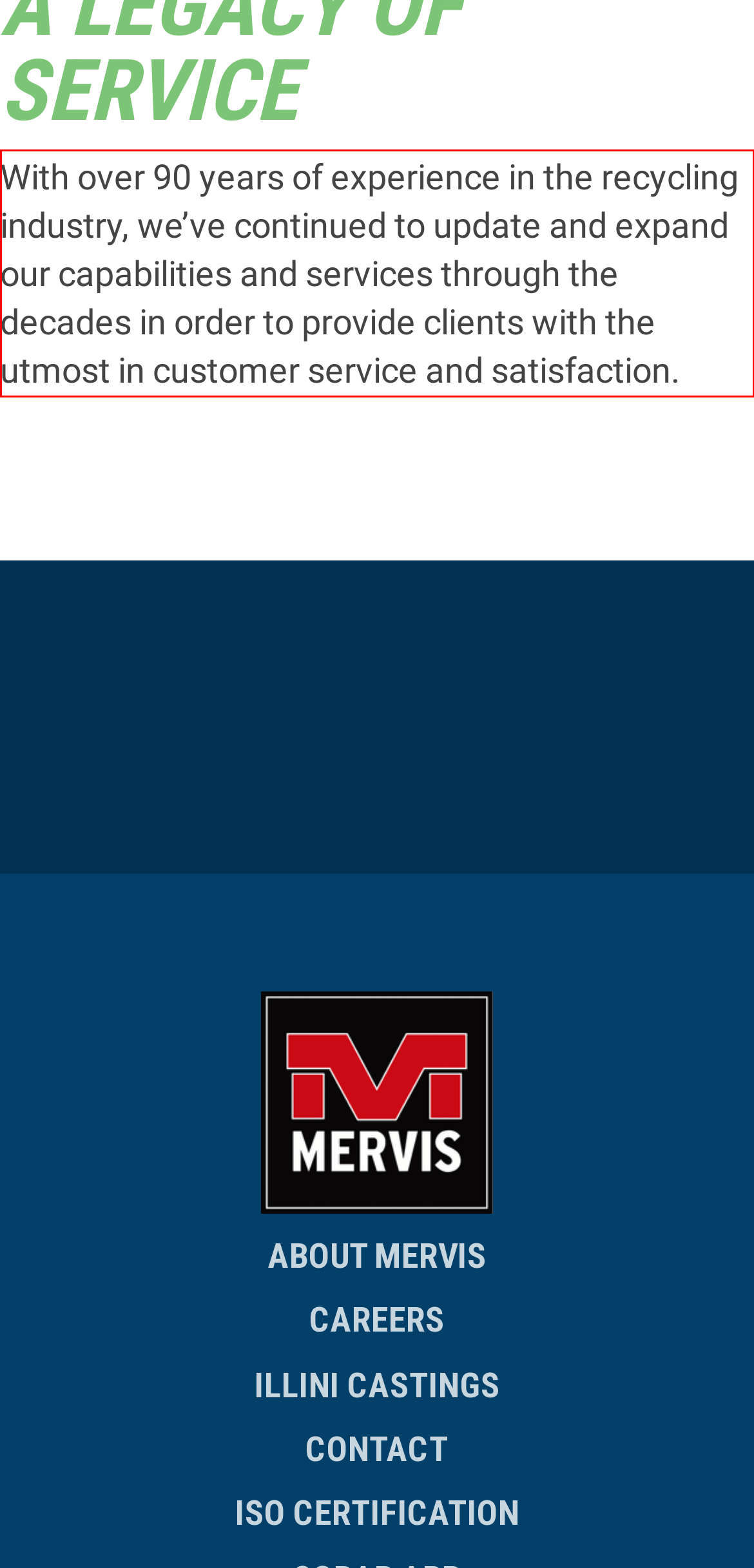Review the webpage screenshot provided, and perform OCR to extract the text from the red bounding box.

With over 90 years of experience in the recycling industry, we’ve continued to update and expand our capabilities and services through the decades in order to provide clients with the utmost in customer service and satisfaction.